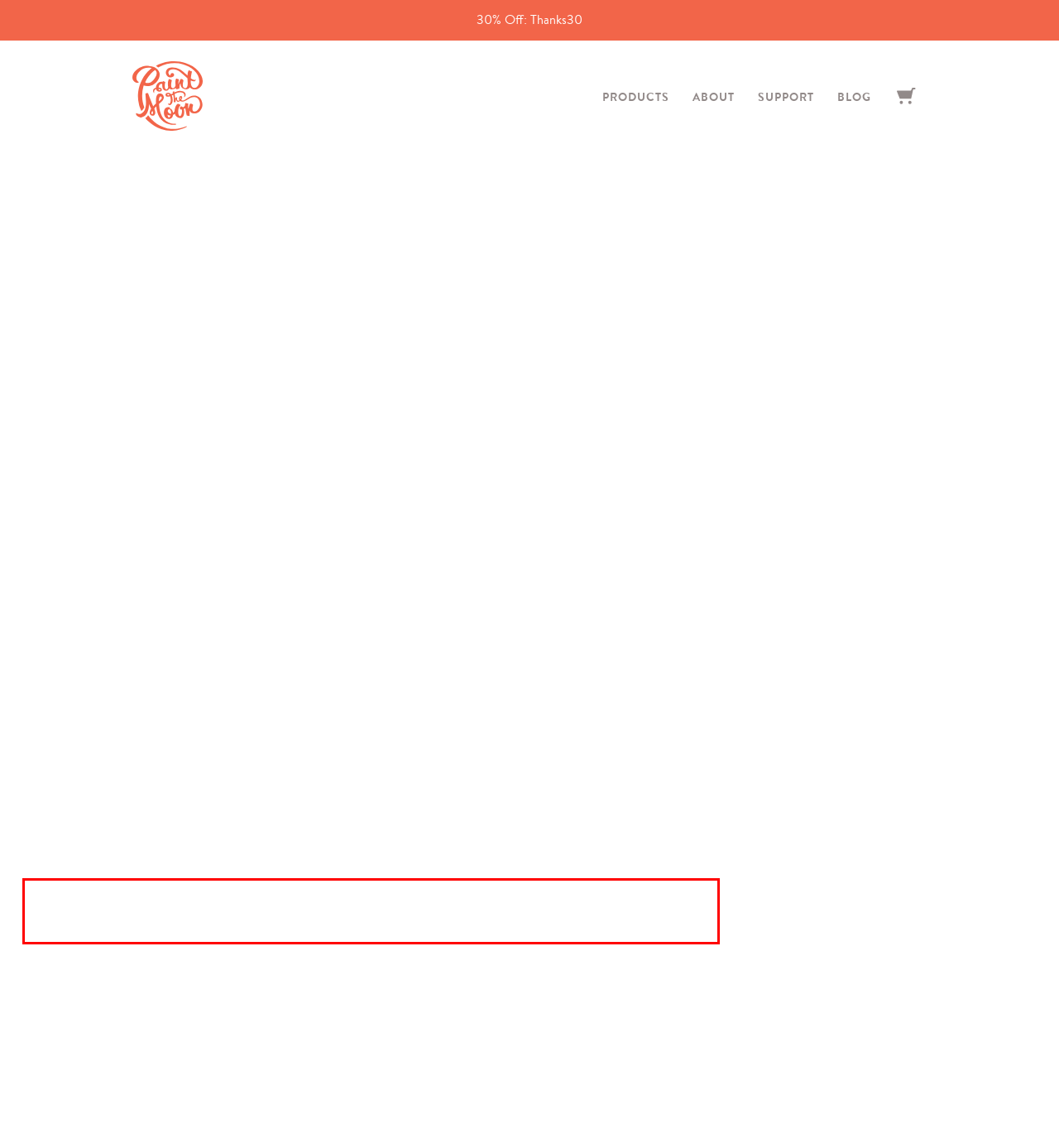Within the screenshot of the webpage, there is a red rectangle. Please recognize and generate the text content inside this red bounding box.

The look on the kids faces was questioning at best. I did my best to portray a look of assurance, all the while giving Mr. PTM frequent glances of “where in the world are you taking us,” and still wondering if we were lost.